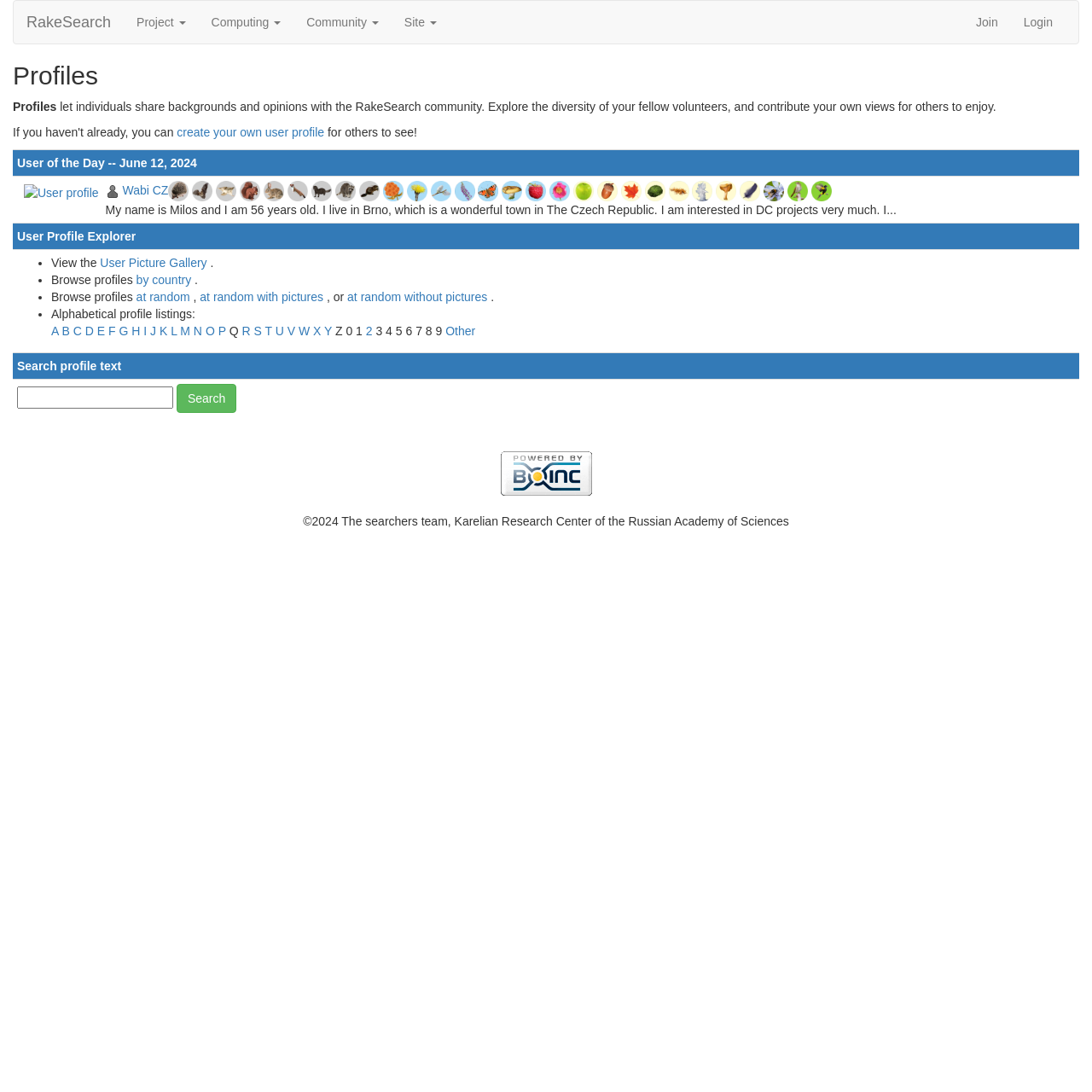Pinpoint the bounding box coordinates of the element you need to click to execute the following instruction: "Click on the 'RakeSearch' link". The bounding box should be represented by four float numbers between 0 and 1, in the format [left, top, right, bottom].

[0.012, 0.001, 0.113, 0.04]